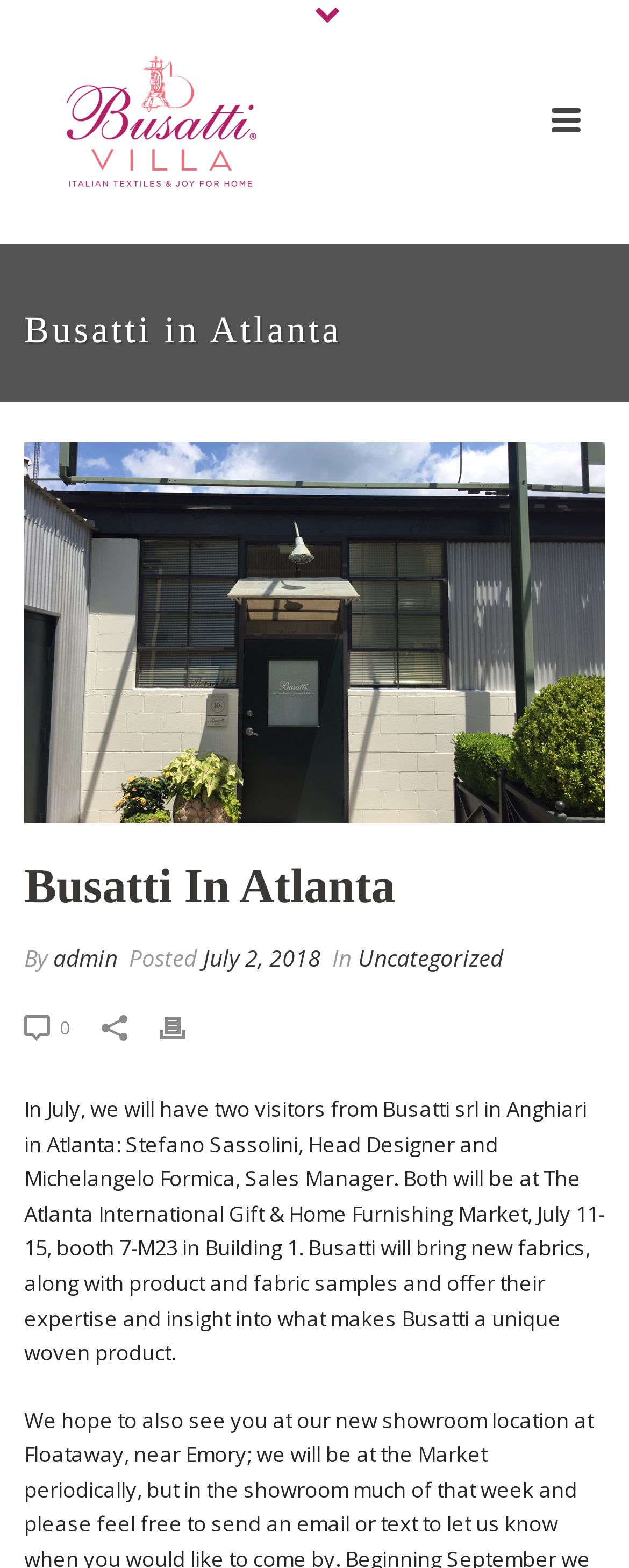Given the description of the UI element: "Uncategorized", predict the bounding box coordinates in the form of [left, top, right, bottom], with each value being a float between 0 and 1.

[0.569, 0.601, 0.8, 0.621]